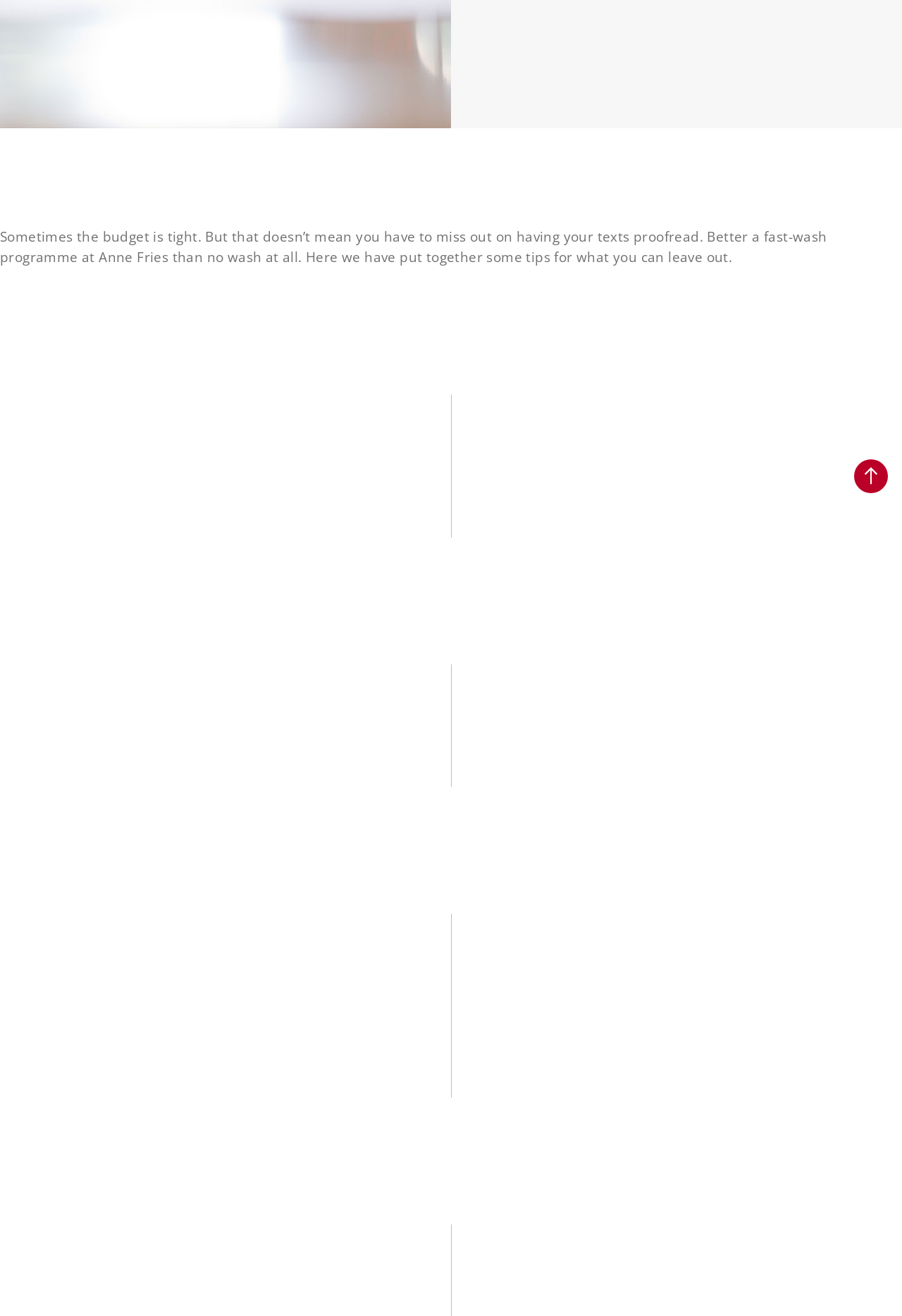Extract the bounding box coordinates of the UI element described: "typographic standards". Provide the coordinates in the format [left, top, right, bottom] with values ranging from 0 to 1.

[0.719, 0.931, 0.89, 0.945]